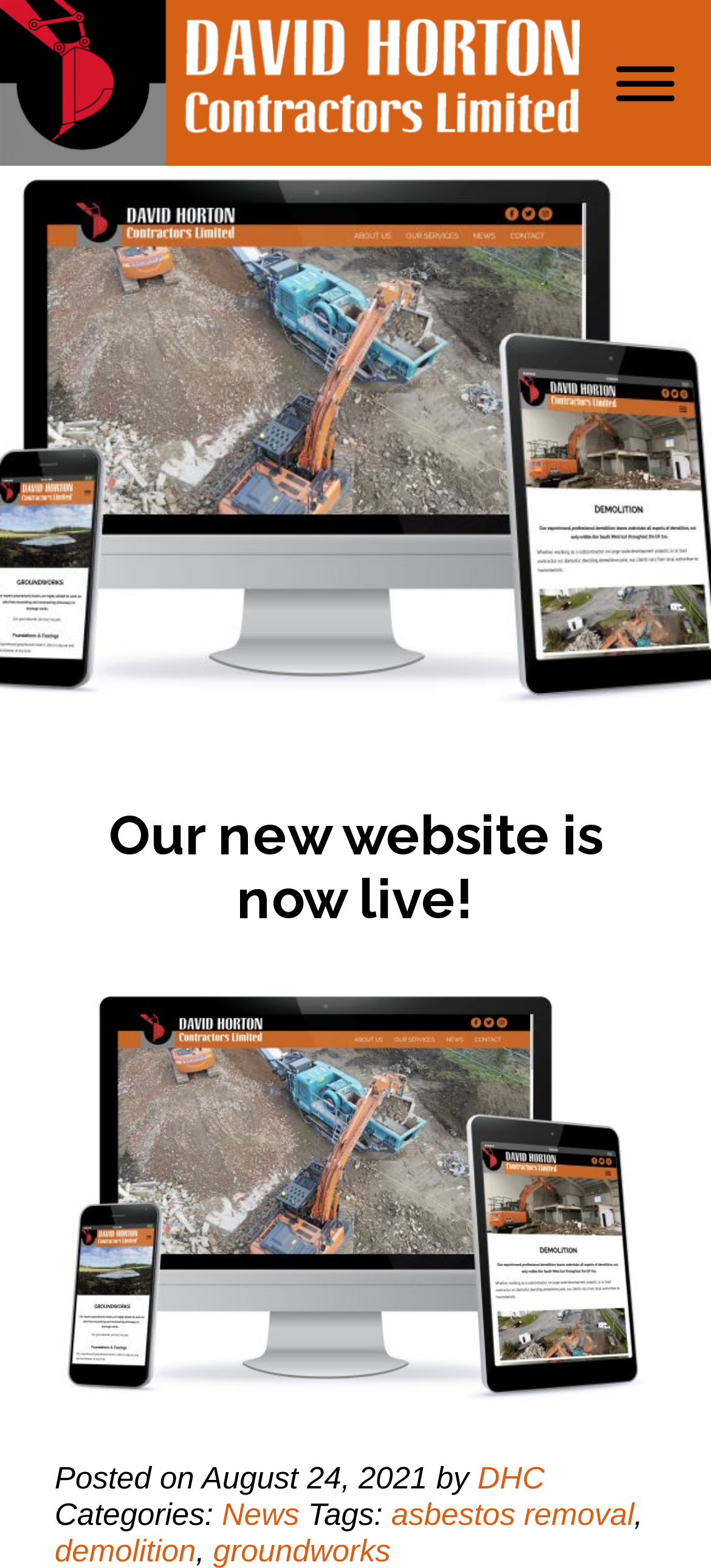Generate the text content of the main headline of the webpage.

Our new website is now live!